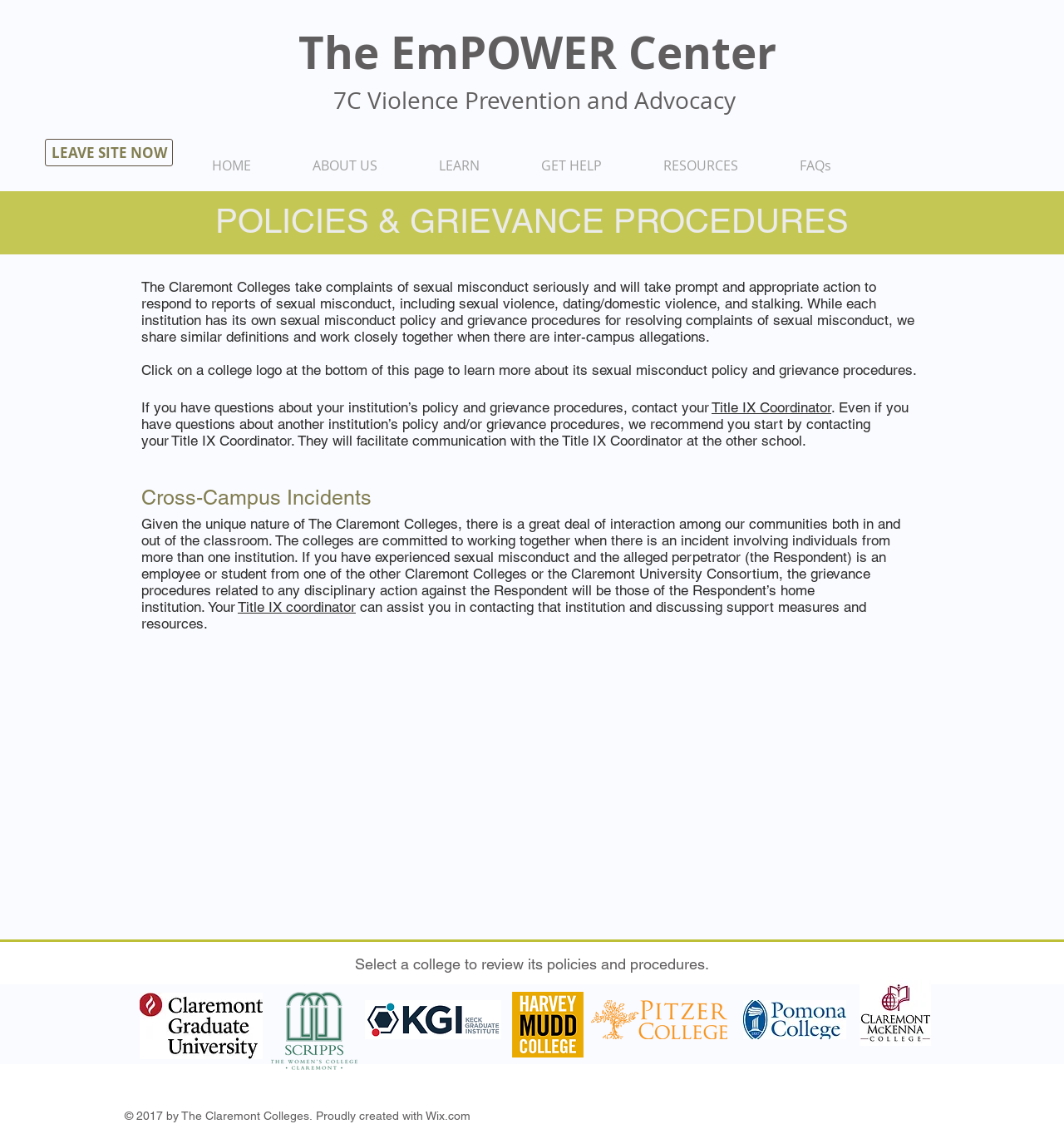Please determine the bounding box coordinates of the element's region to click in order to carry out the following instruction: "Learn more about CGU's policy". The coordinates should be four float numbers between 0 and 1, i.e., [left, top, right, bottom].

[0.131, 0.883, 0.247, 0.942]